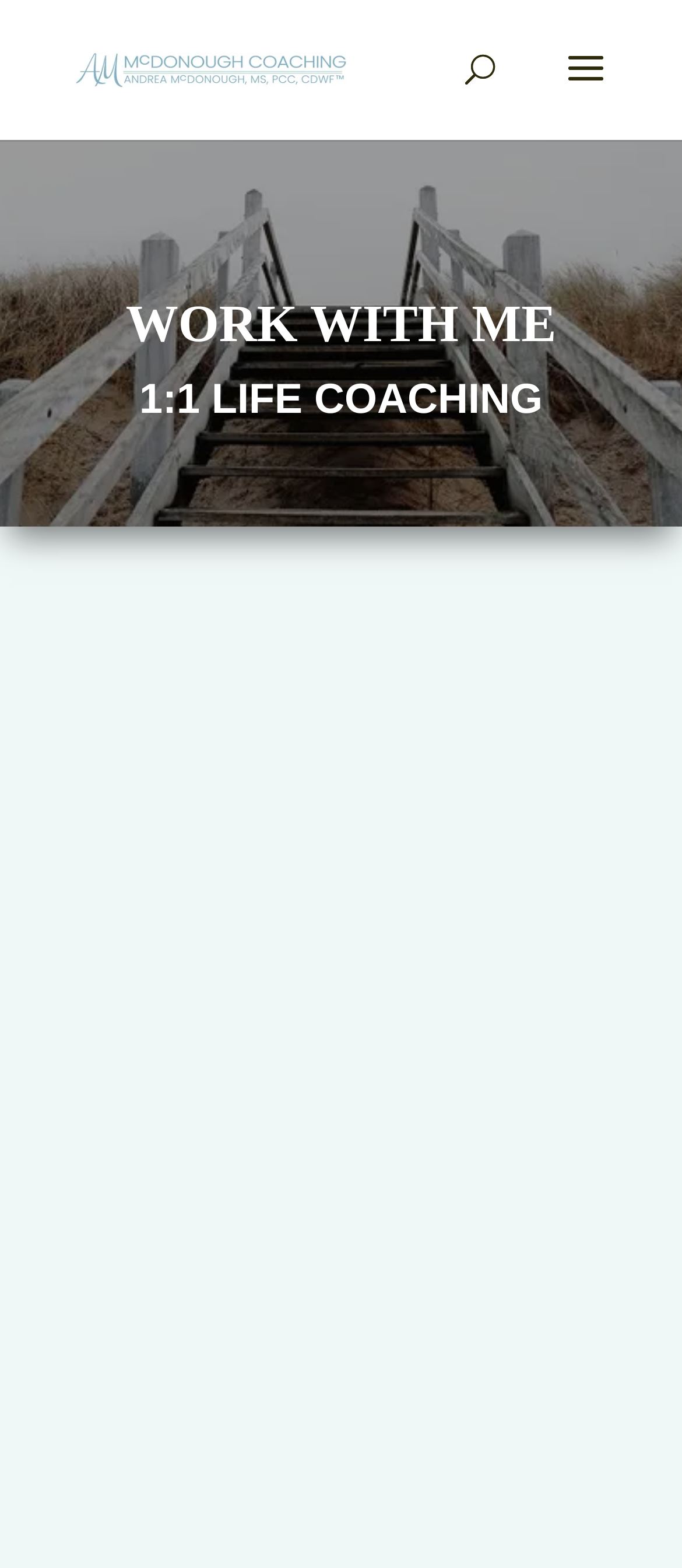How many sections are there on the webpage?
Based on the screenshot, provide your answer in one word or phrase.

At least 2